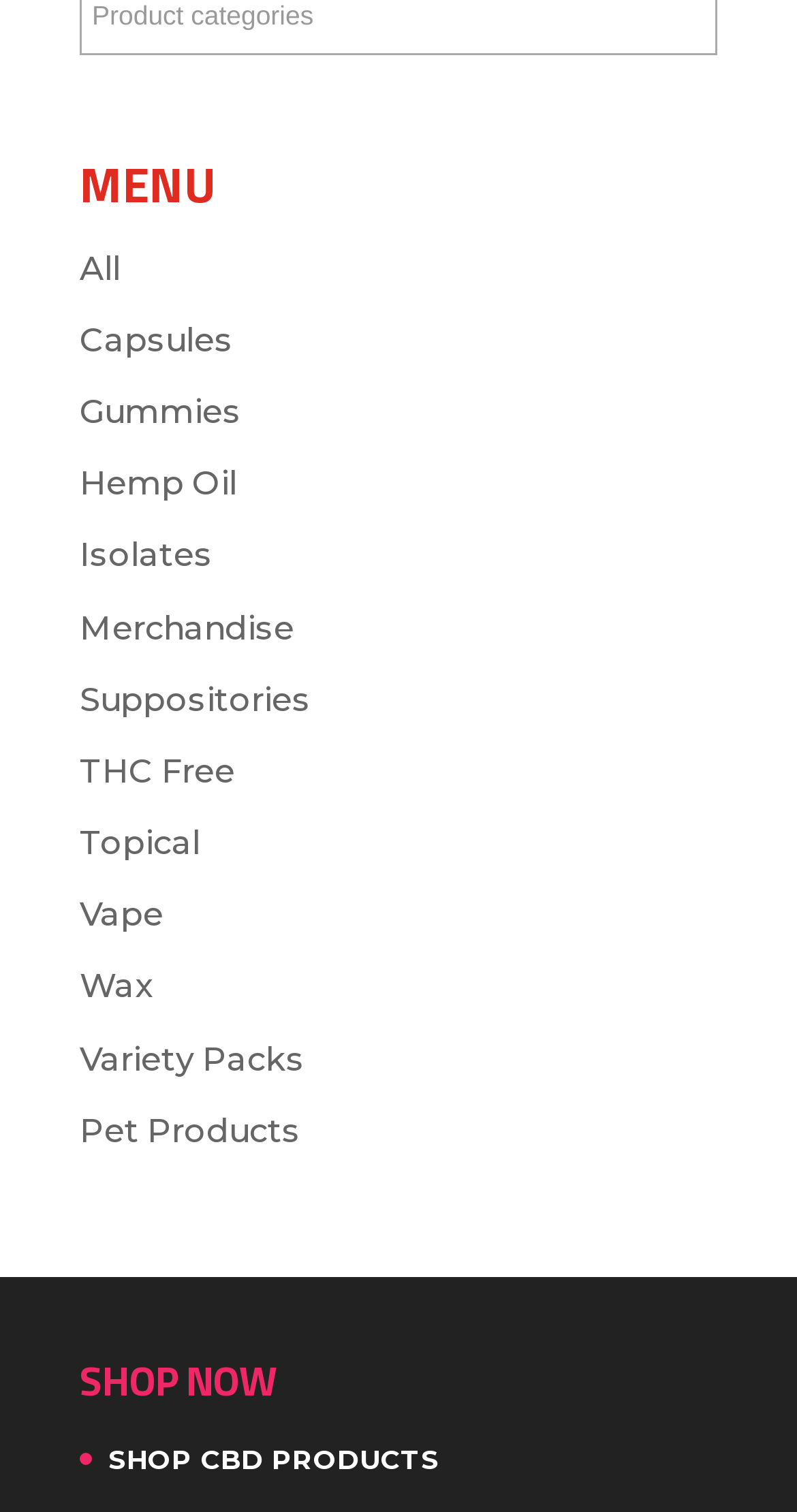Provide a single word or phrase answer to the question: 
How many product categories are listed?

15